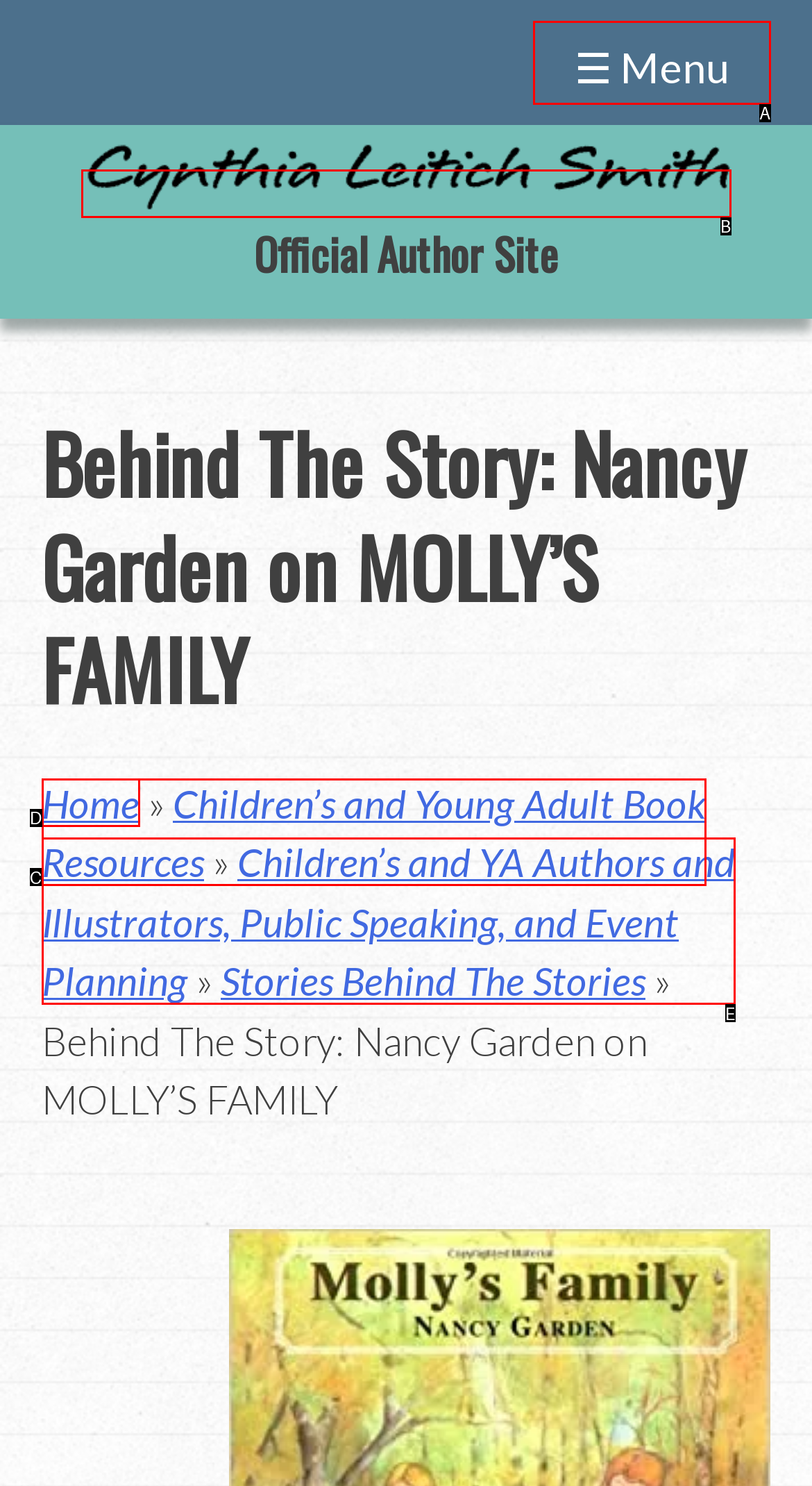Match the element description to one of the options: TODAY'S RATES
Respond with the corresponding option's letter.

None